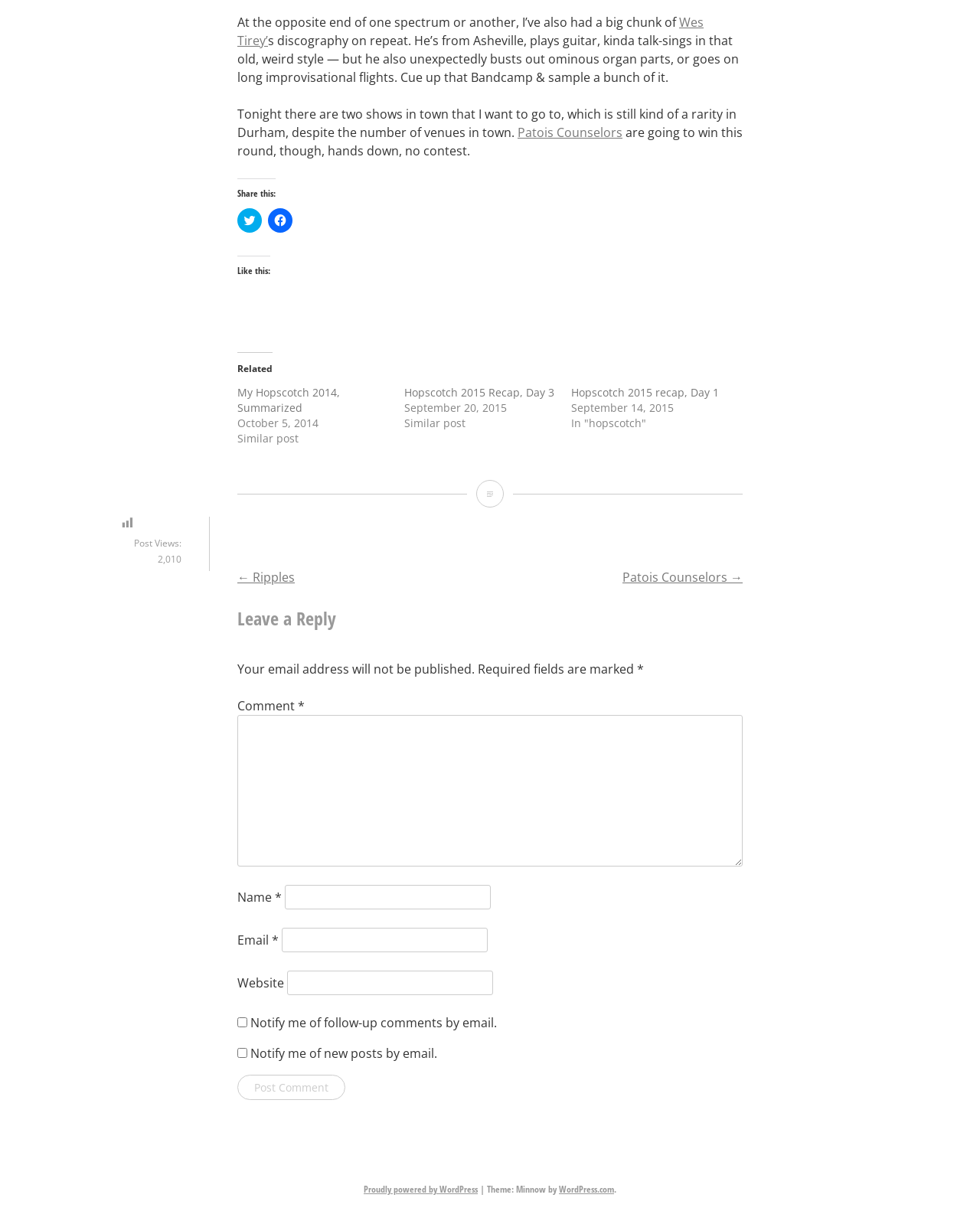Determine the bounding box coordinates of the section to be clicked to follow the instruction: "Leave a comment". The coordinates should be given as four float numbers between 0 and 1, formatted as [left, top, right, bottom].

[0.242, 0.57, 0.304, 0.584]